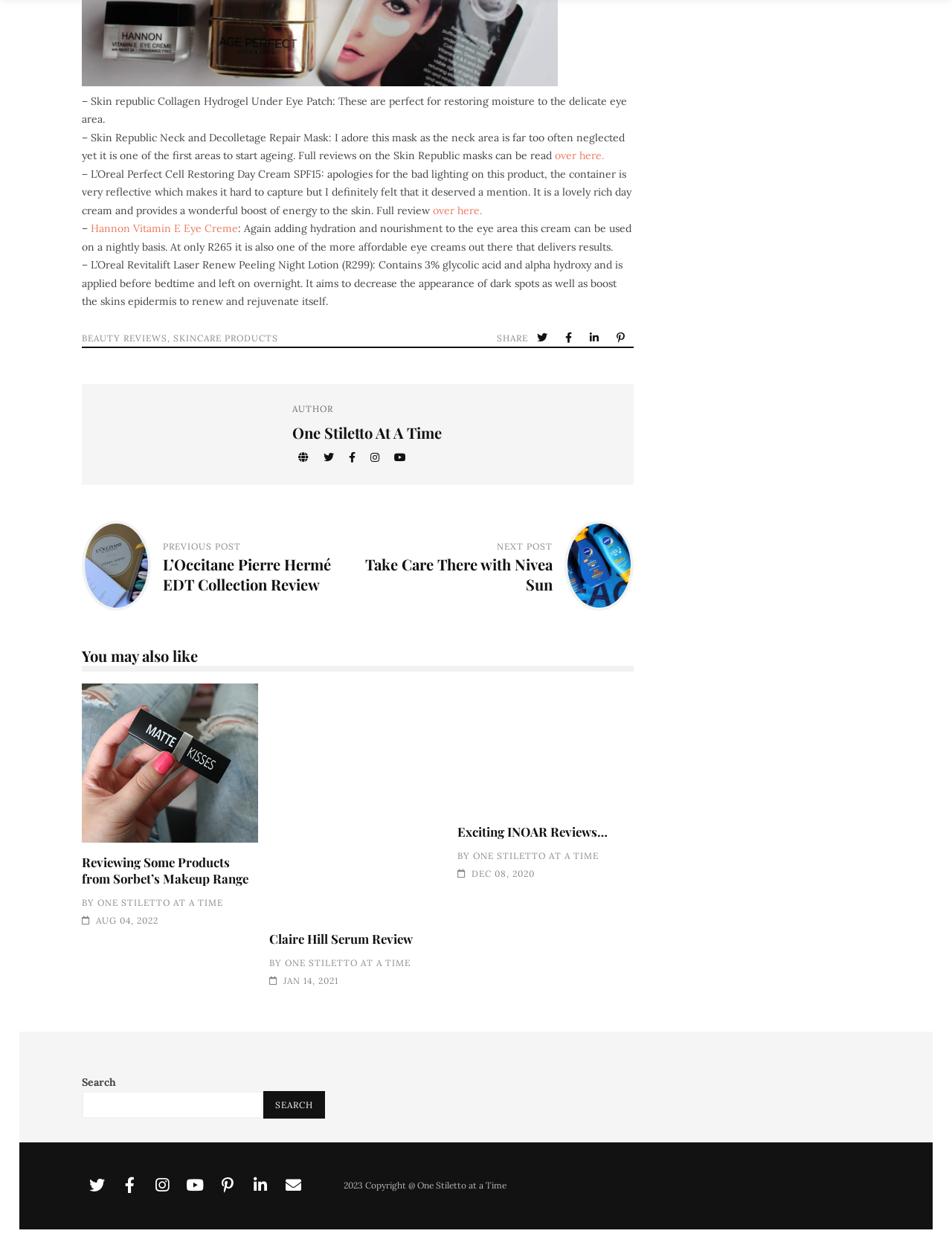Identify the bounding box for the UI element described as: "Share on LinkedIn". The coordinates should be four float numbers between 0 and 1, i.e., [left, top, right, bottom].

[0.613, 0.263, 0.638, 0.278]